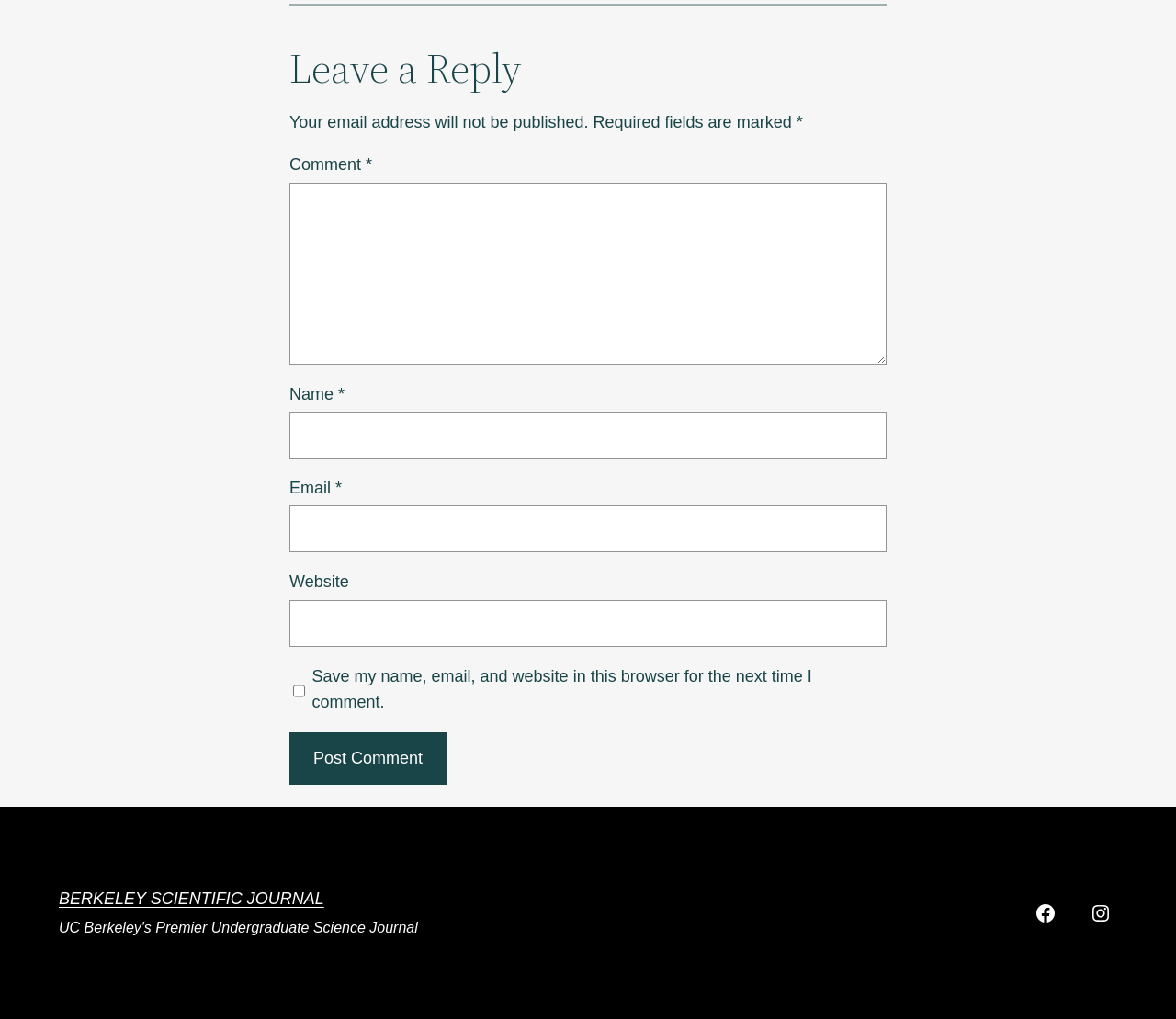Locate the bounding box of the UI element based on this description: "parent_node: Comment * name="comment"". Provide four float numbers between 0 and 1 as [left, top, right, bottom].

[0.246, 0.179, 0.754, 0.358]